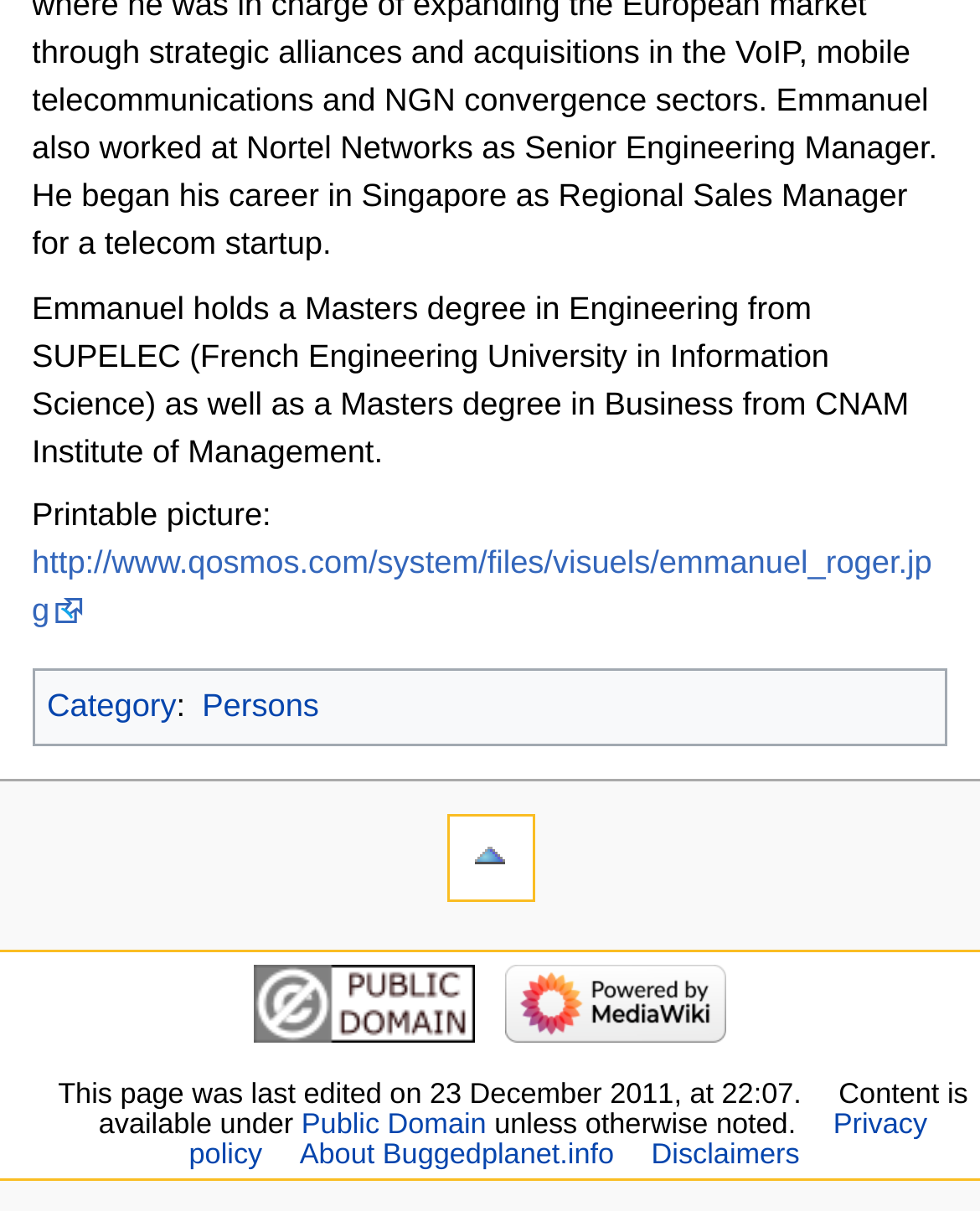Locate the bounding box of the UI element defined by this description: "alt="Powered by MediaWiki"". The coordinates should be given as four float numbers between 0 and 1, formatted as [left, top, right, bottom].

[0.515, 0.816, 0.74, 0.841]